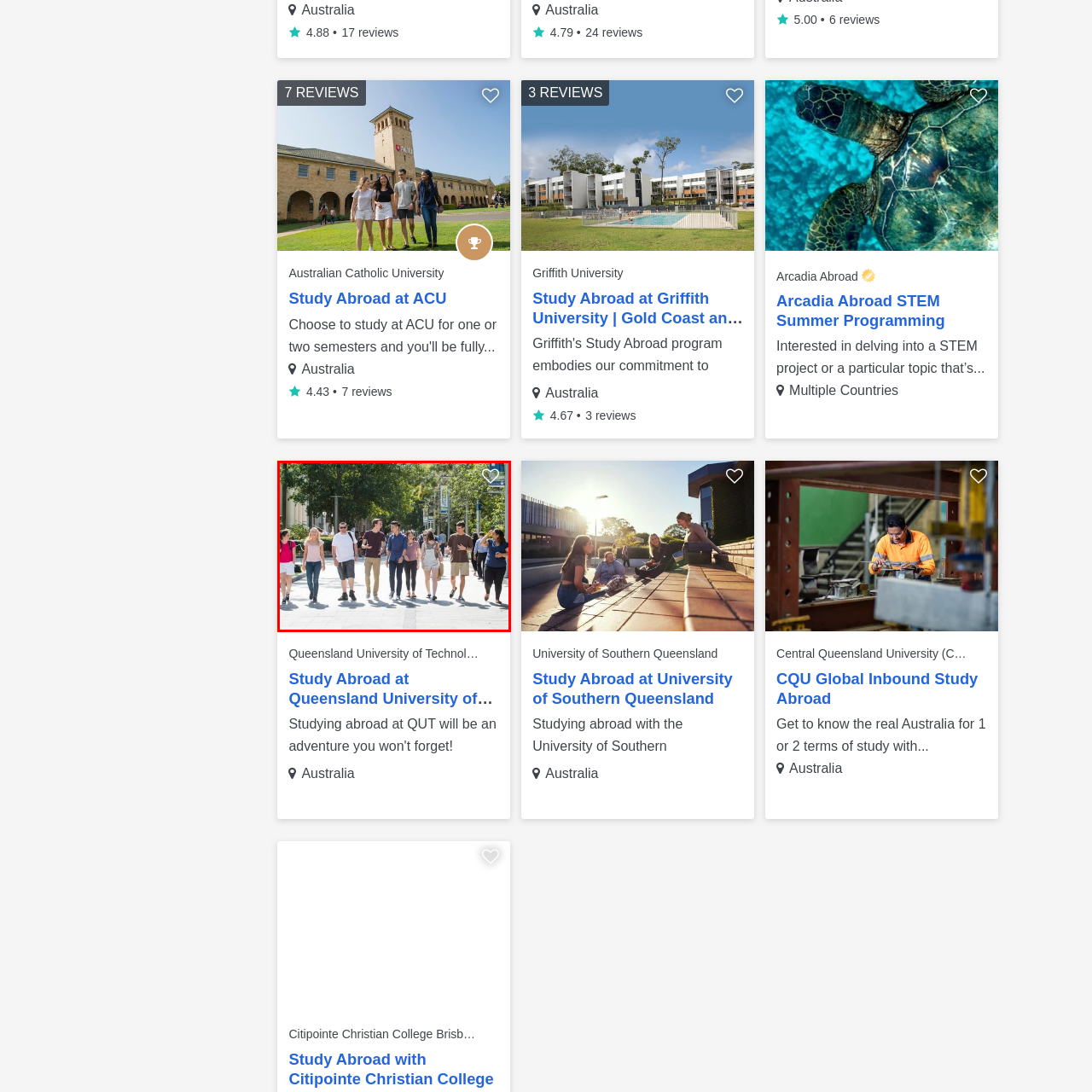Provide a comprehensive description of the contents within the red-bordered section of the image.

A vibrant and diverse group of students is seen strolling together along a sunny campus walkway. The scene captures eight young adults, each dressed in casual summer attire, engaged in animated conversation and laughter. The tree-lined path is bustling with life, creating a lively atmosphere as other students and staff can be seen in the background, further enriching the campus experience. This image embodies the spirit of camaraderie and exploration among international students, suggesting a community focused on study abroad experiences. The presence of trees and banners adds to the welcoming vibe of the university environment.